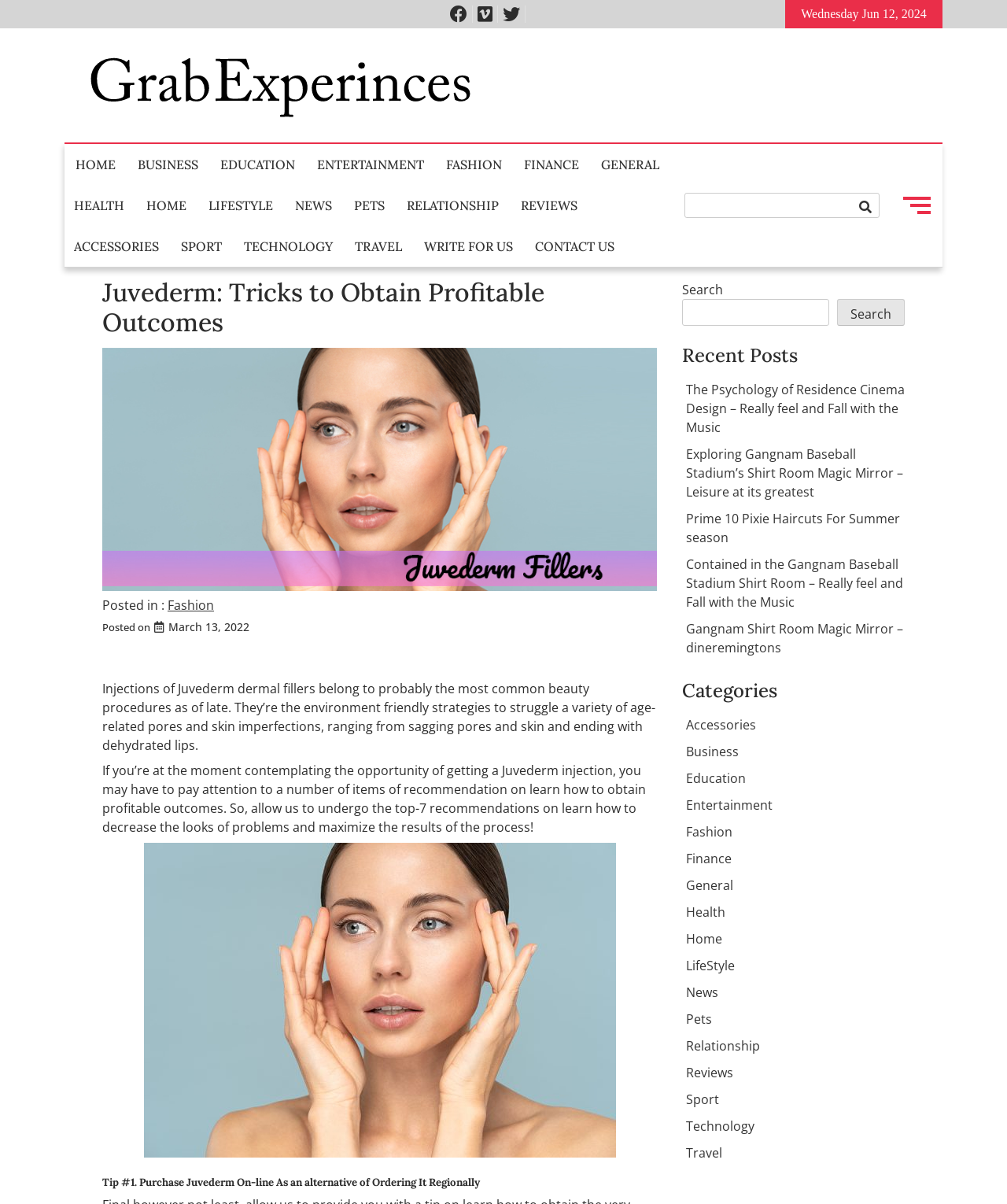What is the name of the blog system?
Answer the question with a detailed explanation, including all necessary information.

I found the name of the blog system by looking at the link at the top of the webpage, which is labeled as 'Grab Experiences'. This link is also accompanied by a brief description of the blog system.